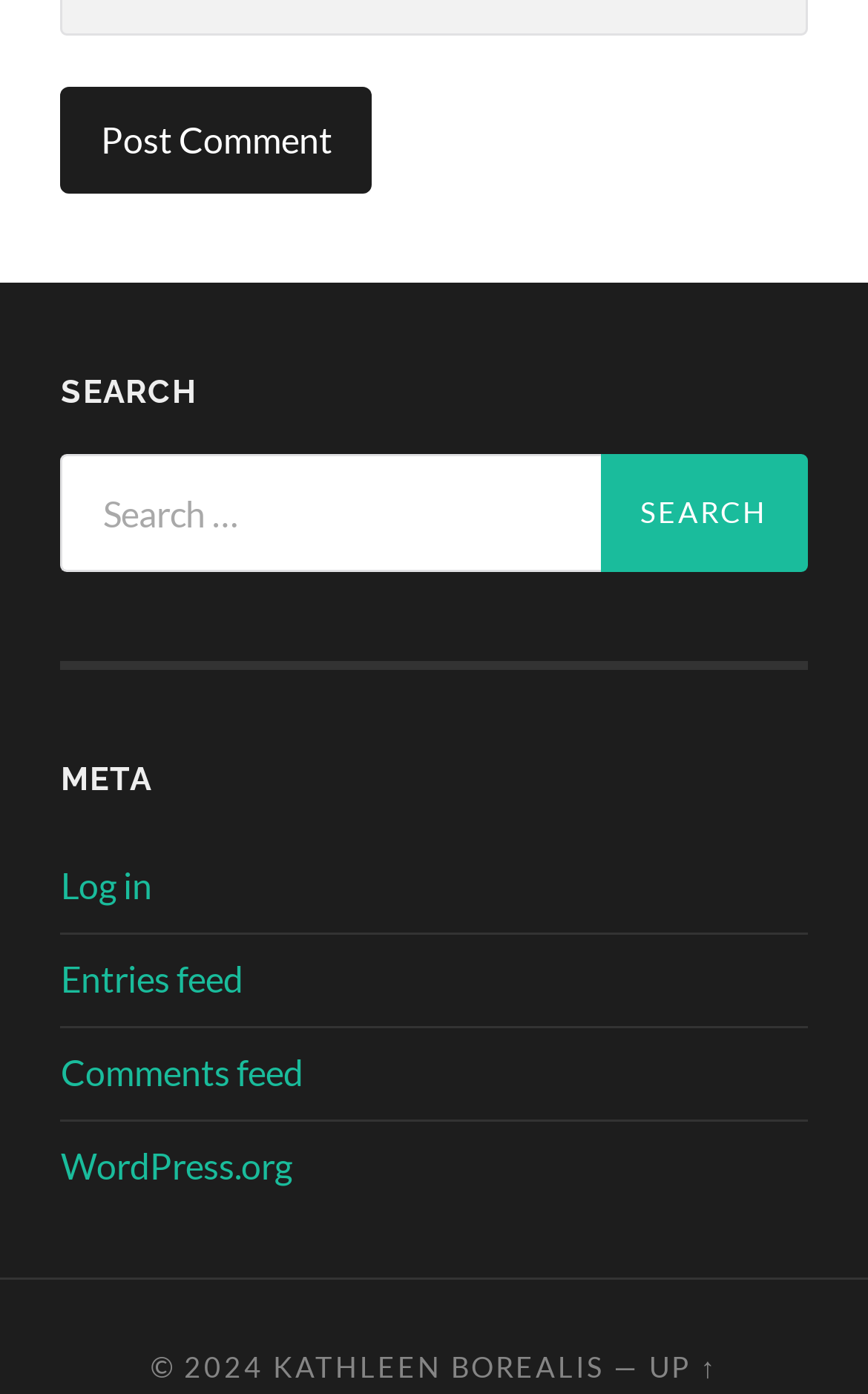Provide the bounding box coordinates for the area that should be clicked to complete the instruction: "Go to the entries feed".

[0.07, 0.687, 0.28, 0.717]